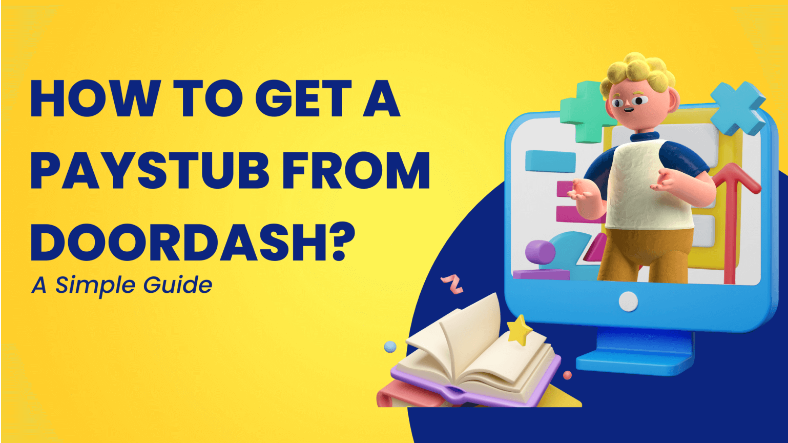Describe all the elements and aspects of the image comprehensively.

The image features a vibrant and engaging graphic that prominently displays the title, "HOW TO GET A PAYSTUB FROM DOORDASH?" which emphasizes the simplicity and clarity of the guide. Accompanying the text is a stylized 3D character, depicted as a cheerful individual, symbolizing a DoorDash driver, positioned next to a computer screen filled with illustrative icons representing tools and processes. The background is a lively yellow, enhancing the visual appeal and drawing attention to the essential information. This image effectively serves as an introduction to a guide aimed at helping DoorDash drivers navigate the process of obtaining their pay stubs, making it accessible and user-friendly.